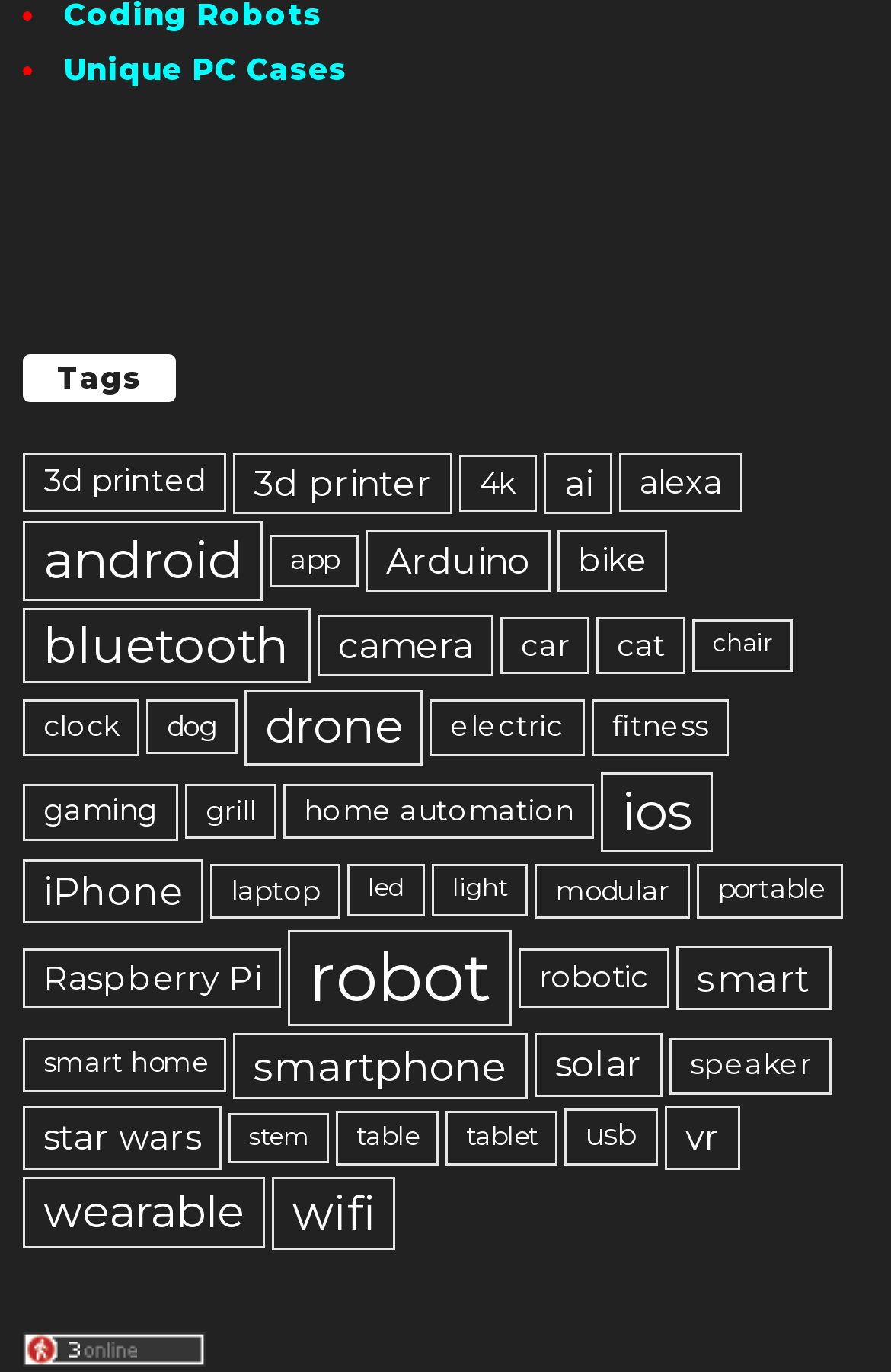What is the category with the fewest items on this webpage?
Using the image, elaborate on the answer with as much detail as possible.

I looked at the number of items in each category and found that 'stem' has the fewest items, with 141 items listed.